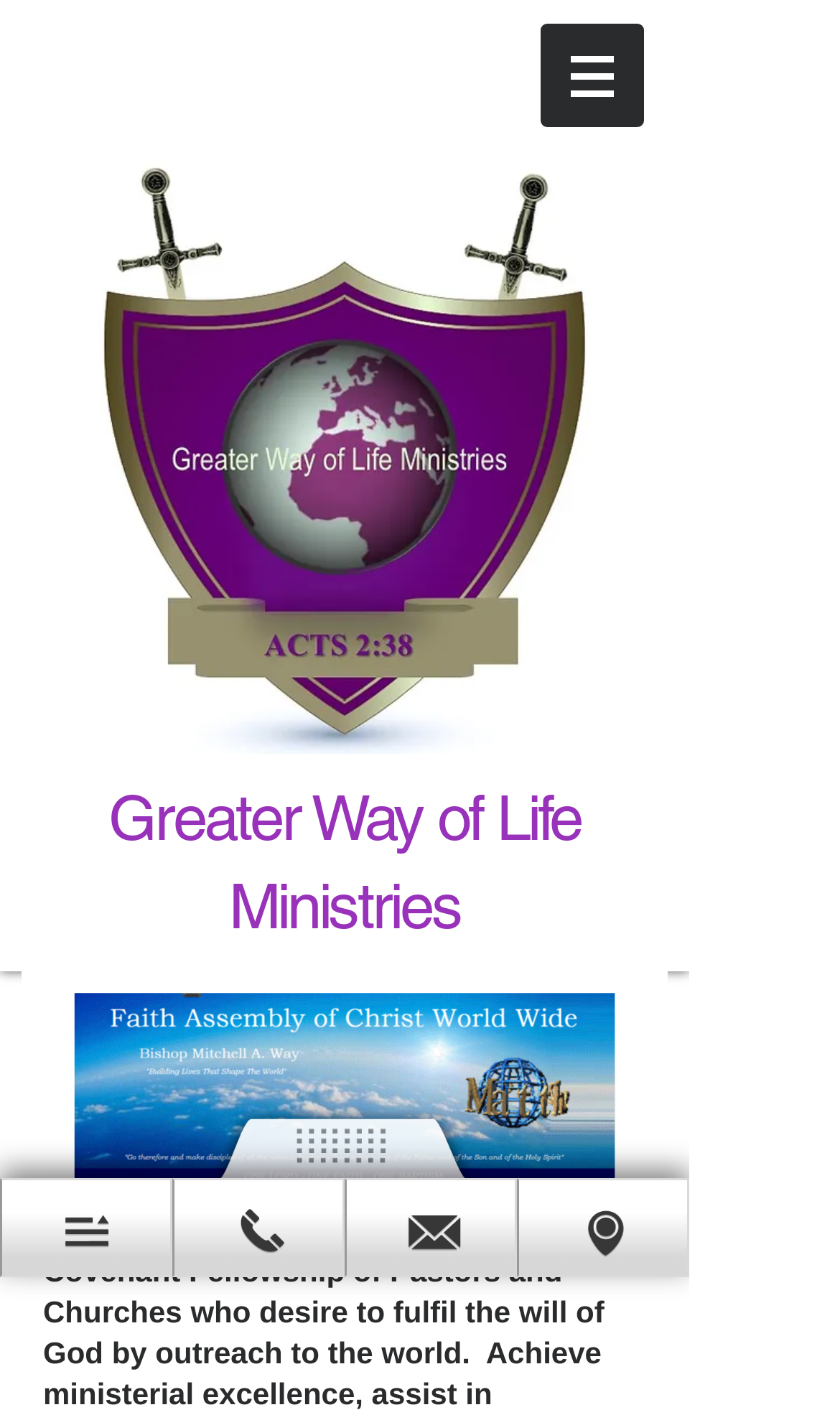Describe all visible elements and their arrangement on the webpage.

The webpage is titled "AFFILIATION | greaterwayoflife" and appears to be related to the Greater Way of Life Ministries. At the top right corner, there is a navigation menu labeled "Site" with a button that has a popup menu, which is currently not expanded. The button is accompanied by a small image.

On the left side of the page, there is a large image taking up most of the vertical space, with the title "2016 New Logo.jpg". Below the logo, there is a heading that reads "Greater Way of Life Ministries".

To the right of the logo, there is a graphical element, likely a presentation or animation, labeled "Presentation1.gif". This element contains a link, but the link text is not provided. The presentation or animation is positioned below the heading and takes up a significant portion of the page's width.